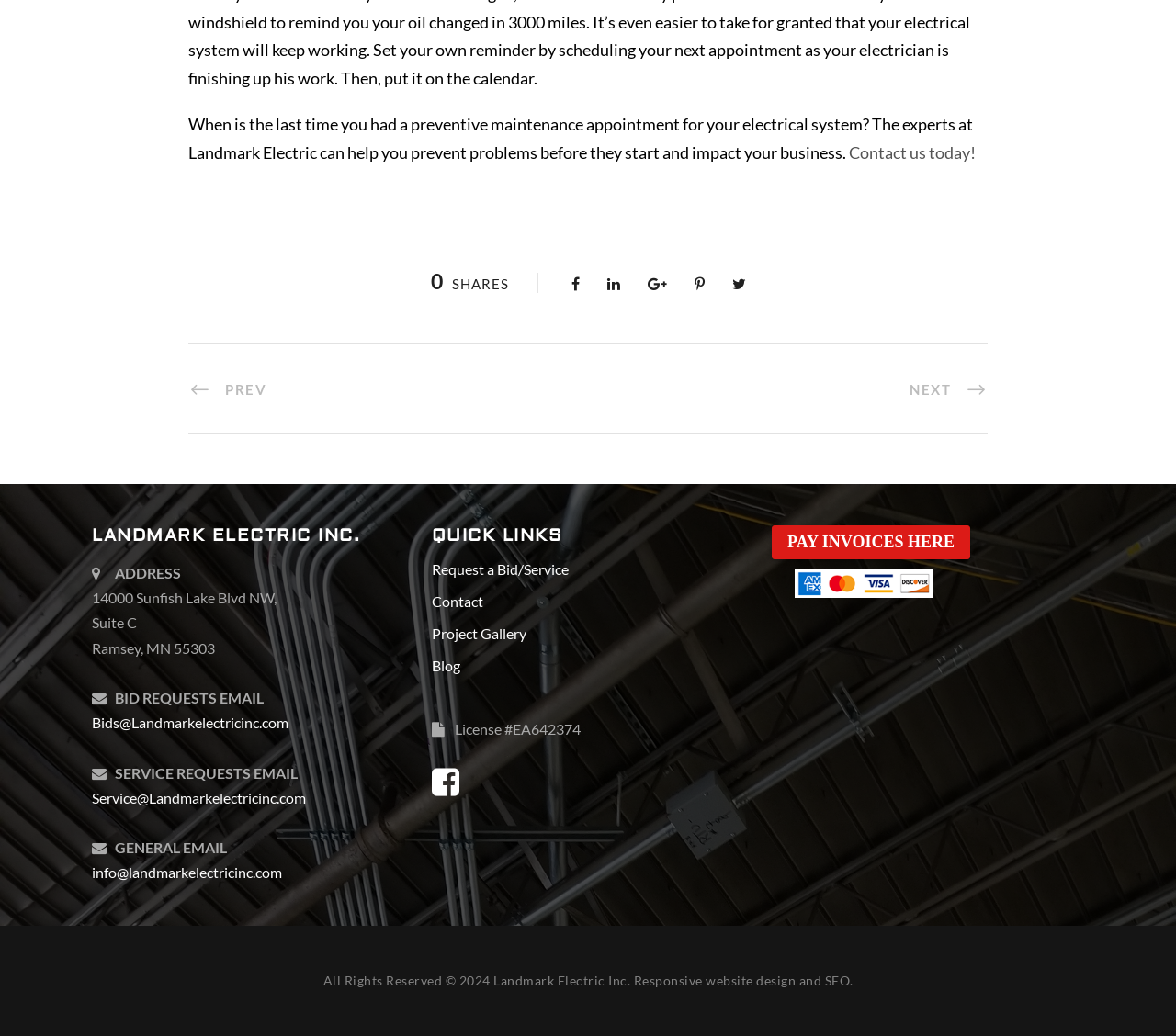Please find the bounding box for the UI component described as follows: "Request a Bid/Service".

[0.367, 0.541, 0.484, 0.558]